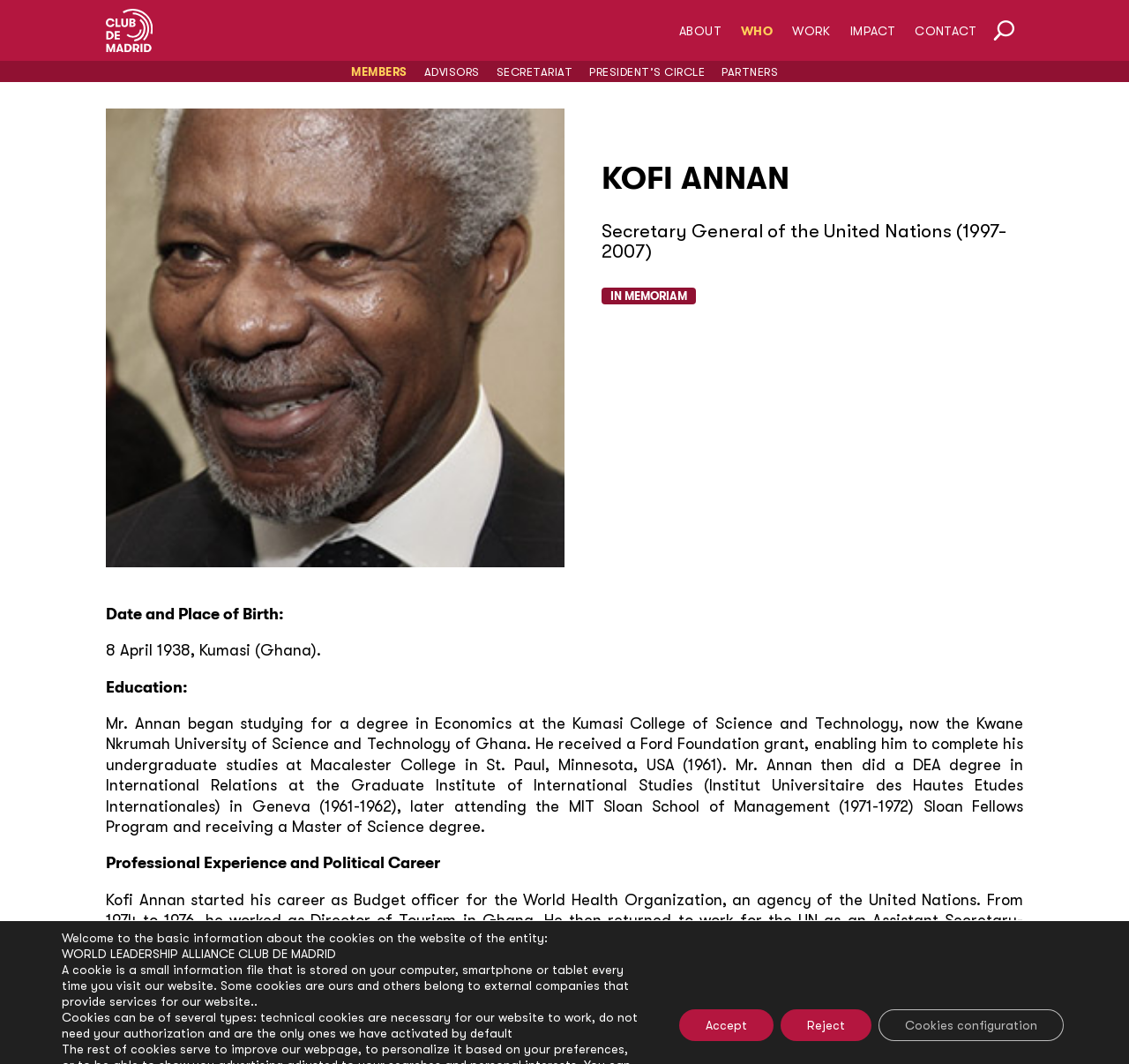Given the following UI element description: "About", find the bounding box coordinates in the webpage screenshot.

[0.602, 0.023, 0.639, 0.041]